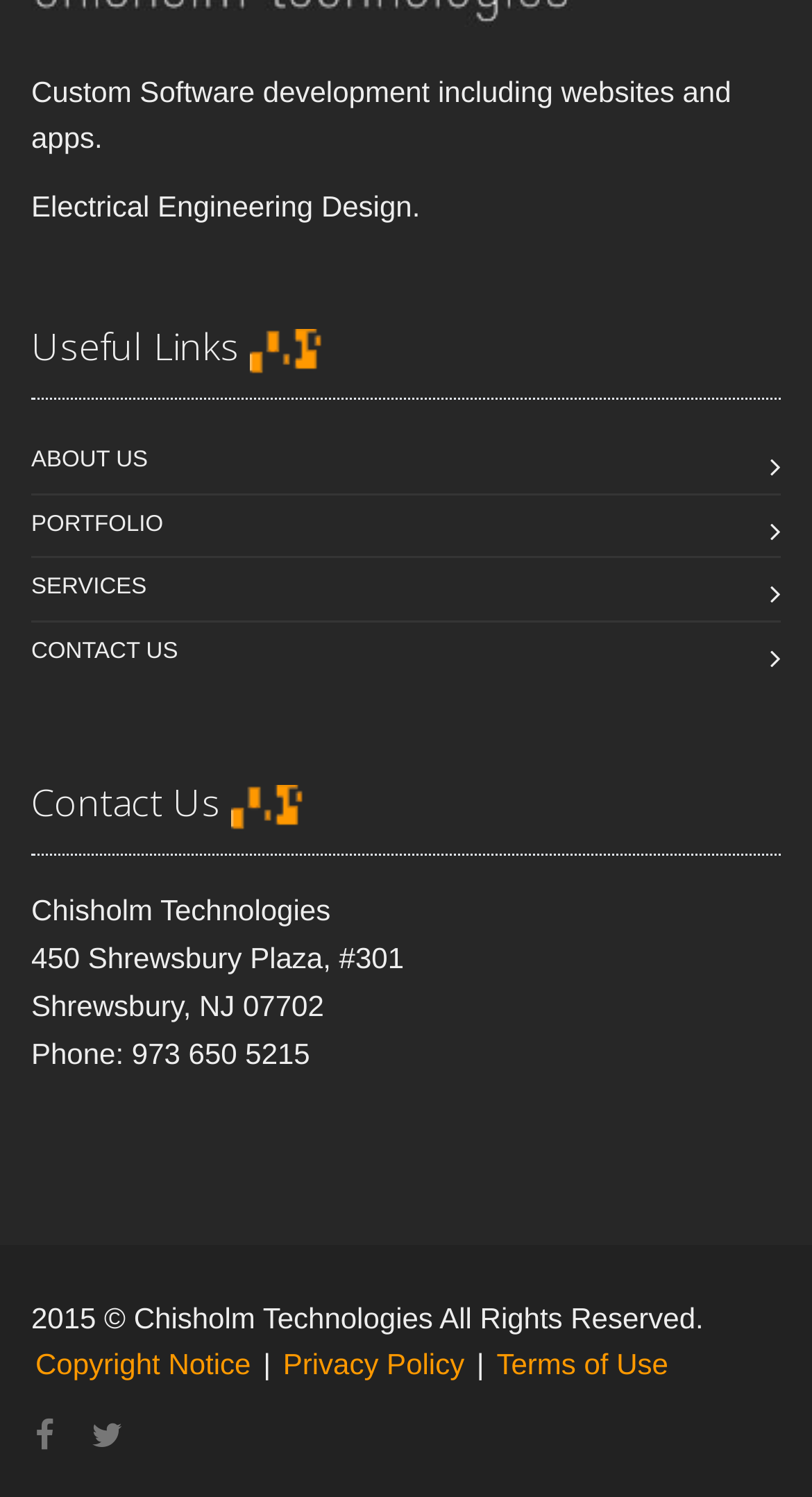Please locate the bounding box coordinates for the element that should be clicked to achieve the following instruction: "Click on ABOUT US". Ensure the coordinates are given as four float numbers between 0 and 1, i.e., [left, top, right, bottom].

[0.038, 0.288, 0.182, 0.329]